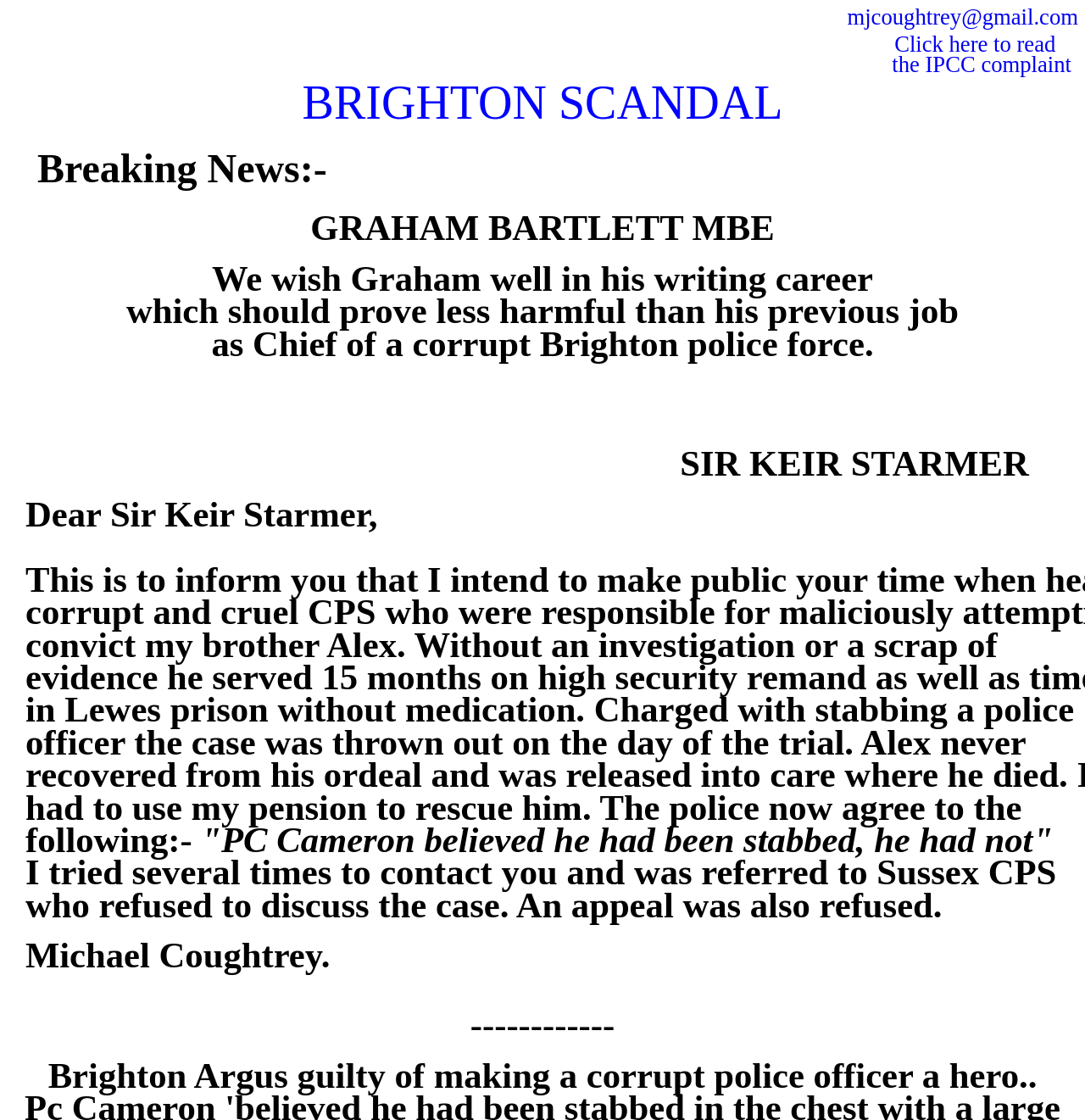Give a one-word or phrase response to the following question: What is the name of the brother mentioned in the webpage?

Alex